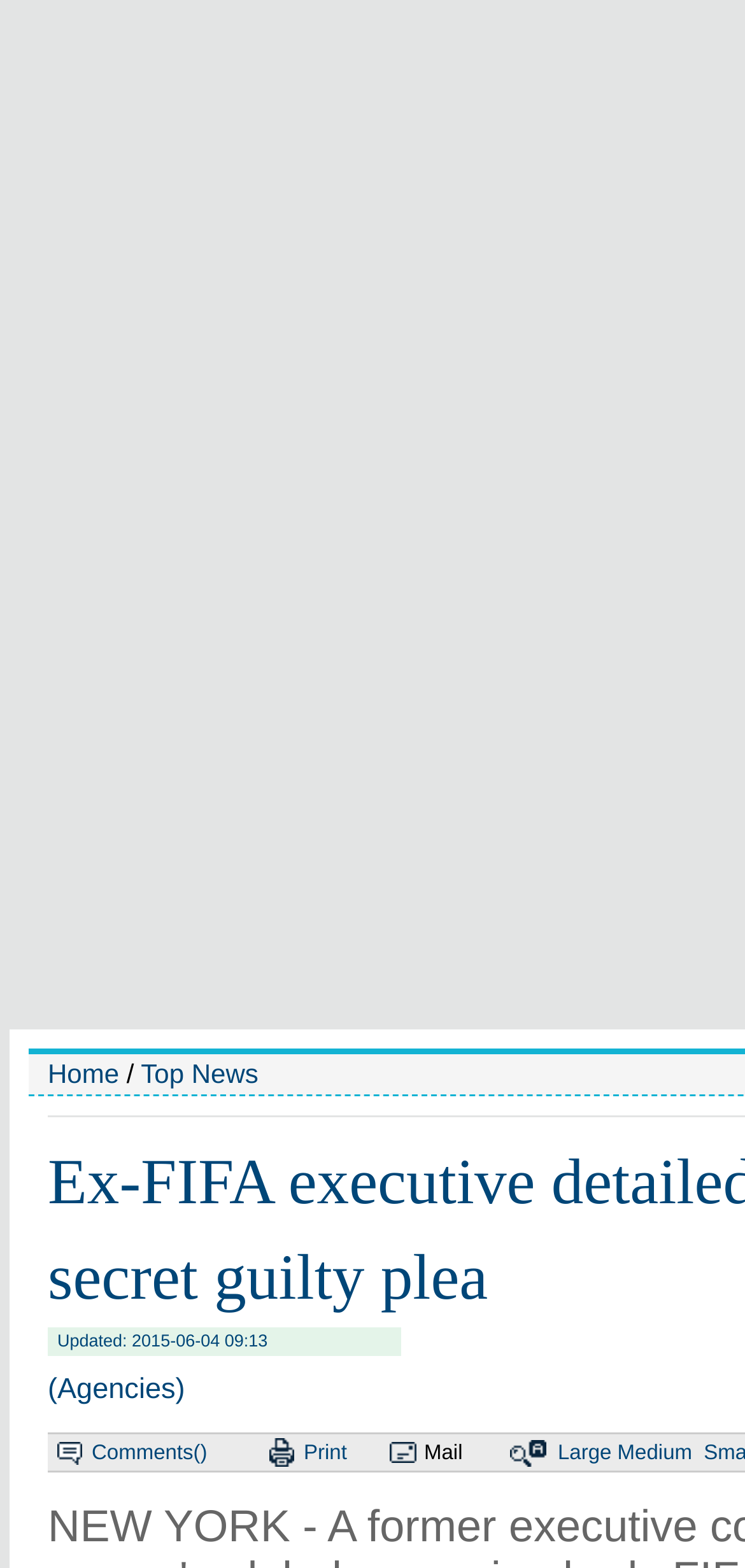What is the date of the update?
Can you offer a detailed and complete answer to this question?

I found a heading element with the text 'Updated: 2015-06-04 09:13', which indicates the date of the update.